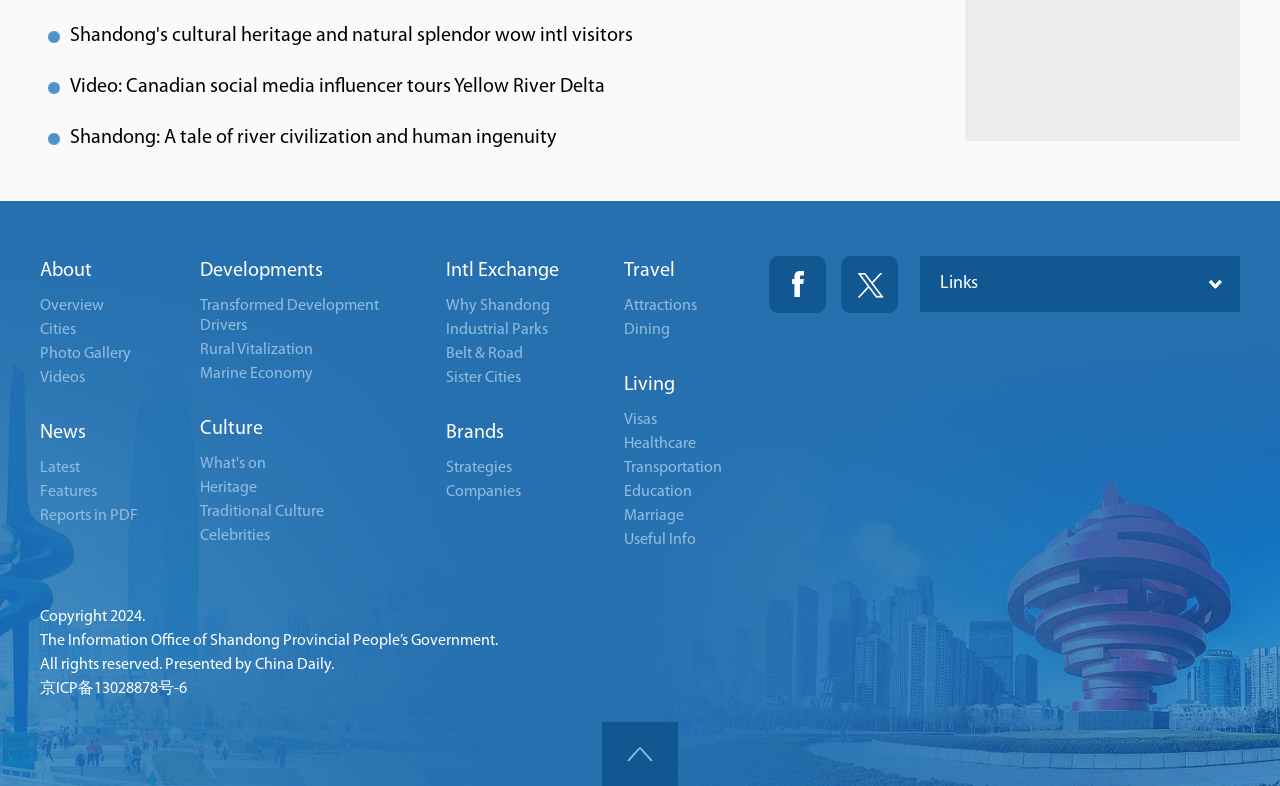What is the copyright information on this webpage?
Using the visual information, respond with a single word or phrase.

2024. The Information Office of Shandong Provincial People’s Government.